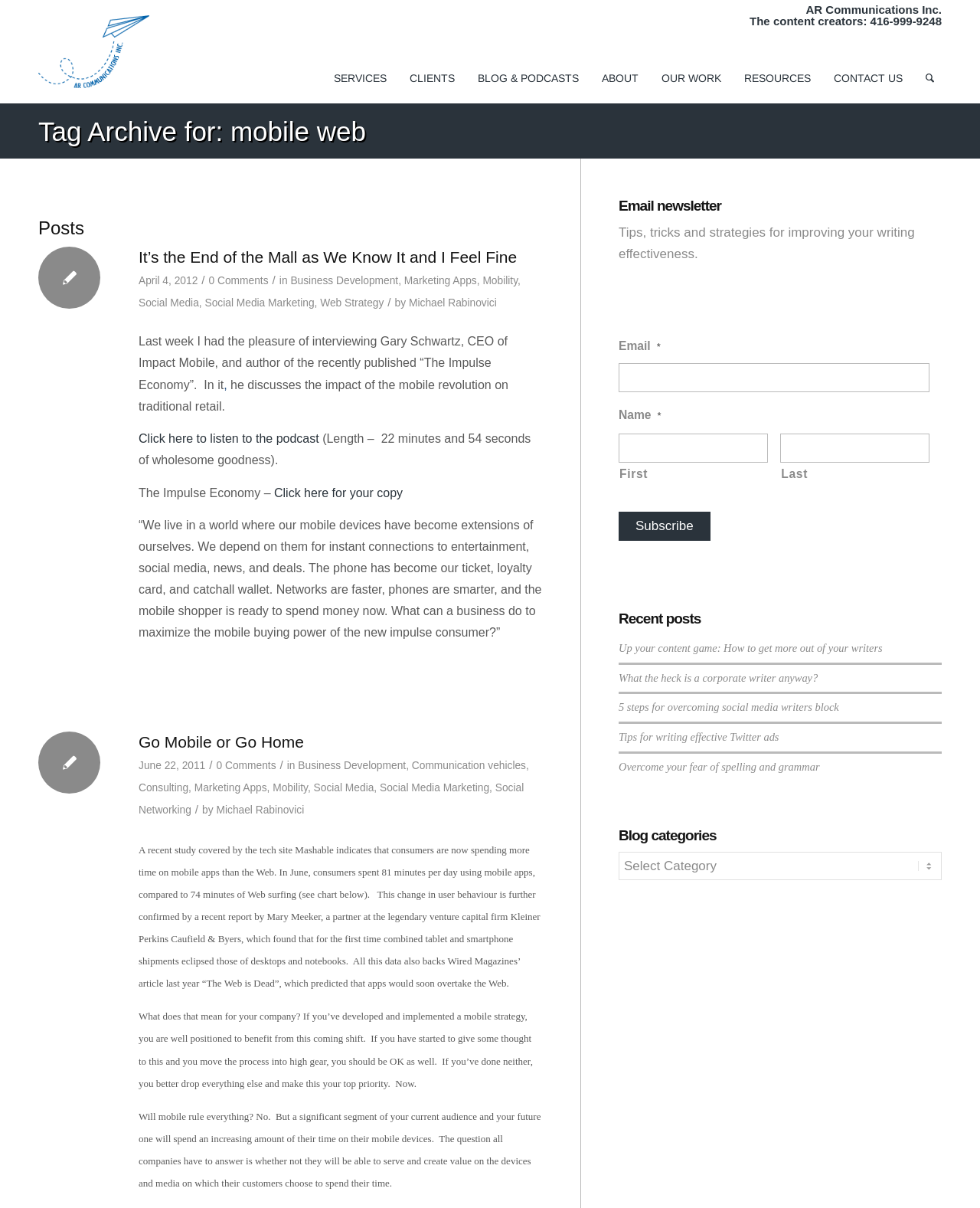Locate the bounding box of the UI element described in the following text: "Go Mobile or Go Home".

[0.141, 0.607, 0.31, 0.621]